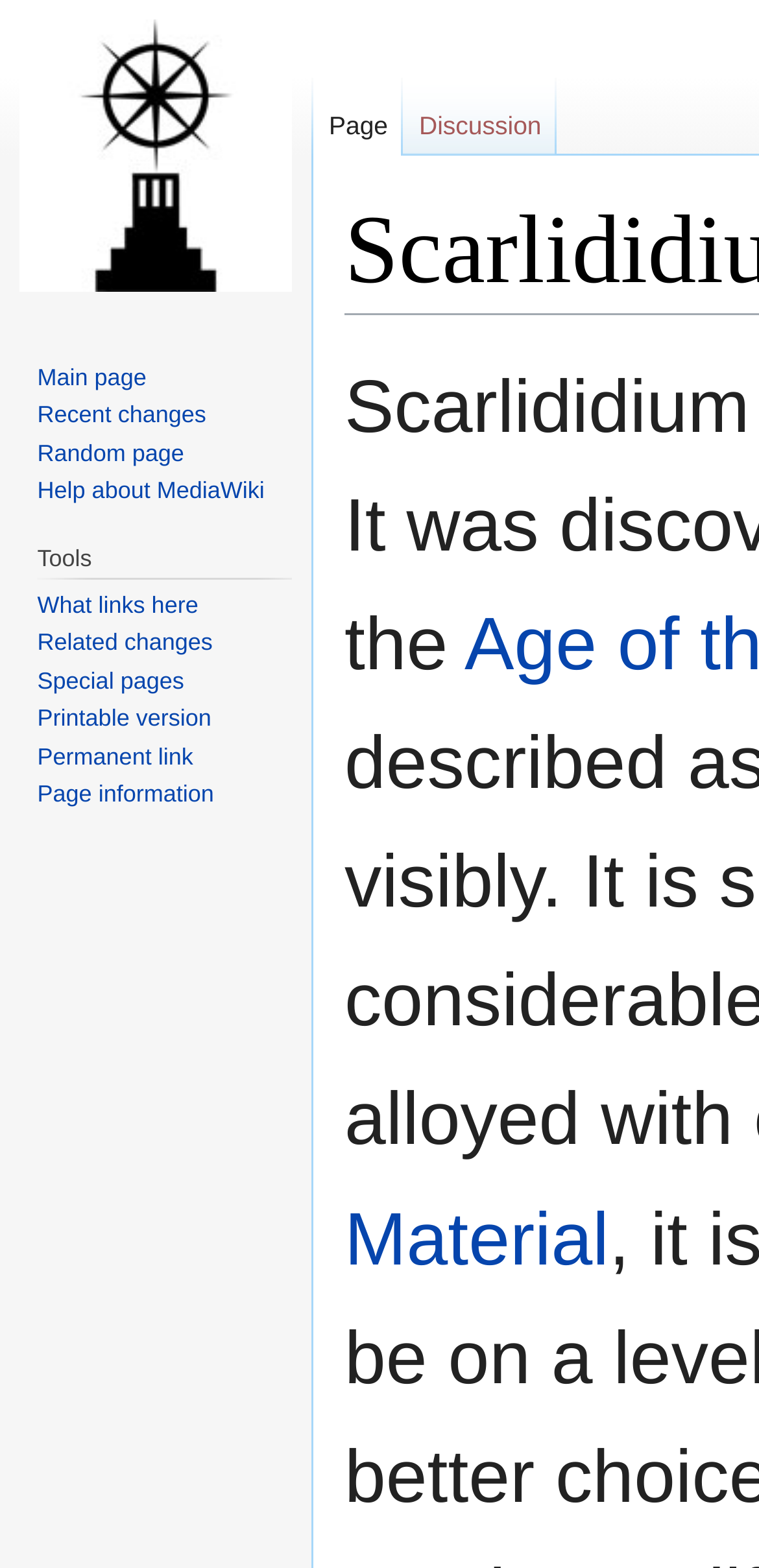How many links have shortcut keys?
Please answer using one word or phrase, based on the screenshot.

8